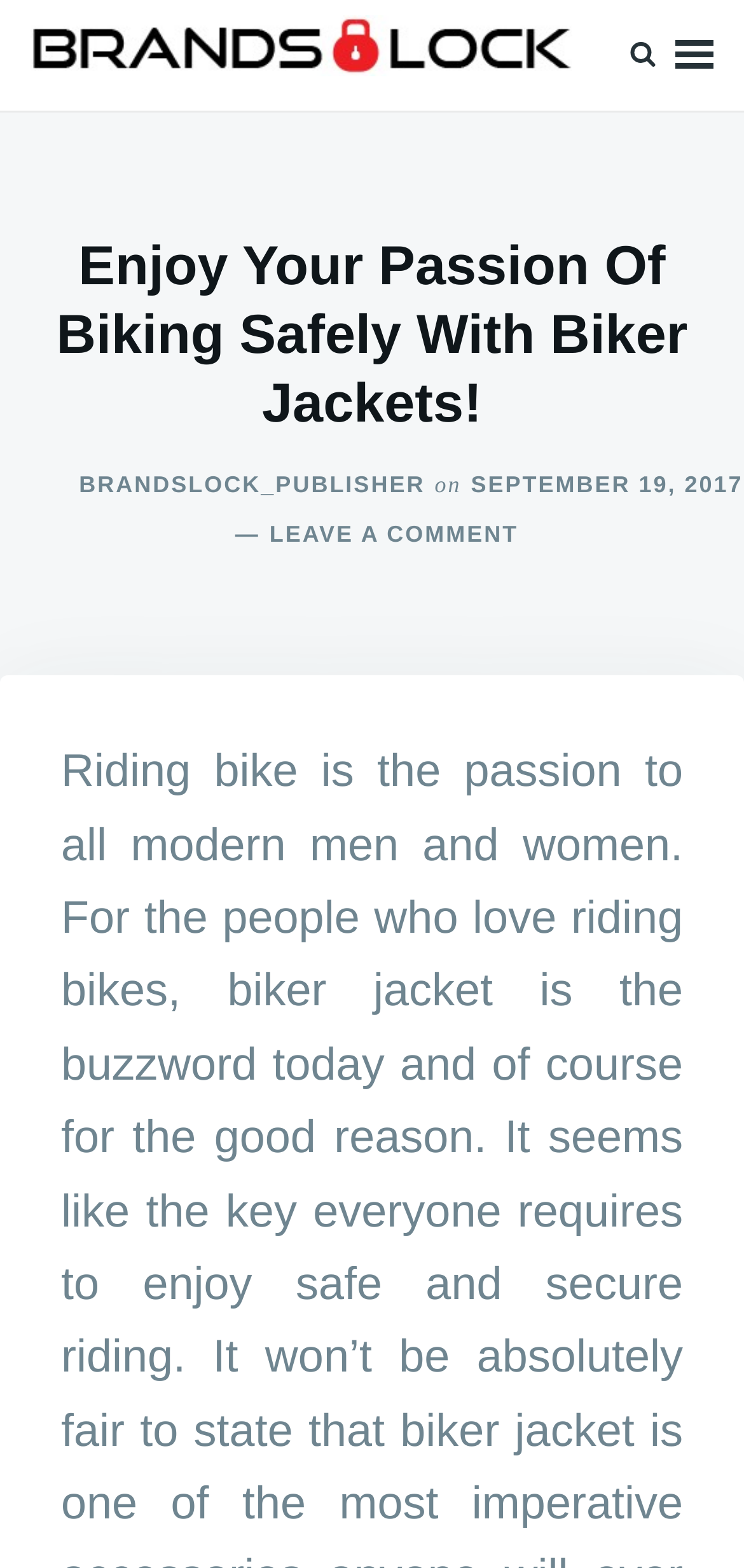What is the function of the button with the text 'MENU'?
Please give a detailed answer to the question using the information shown in the image.

The button with the text 'MENU' is likely a toggle button that expands or collapses a menu, as indicated by its 'expanded: False' property and its control over the 'primary-menu' element.